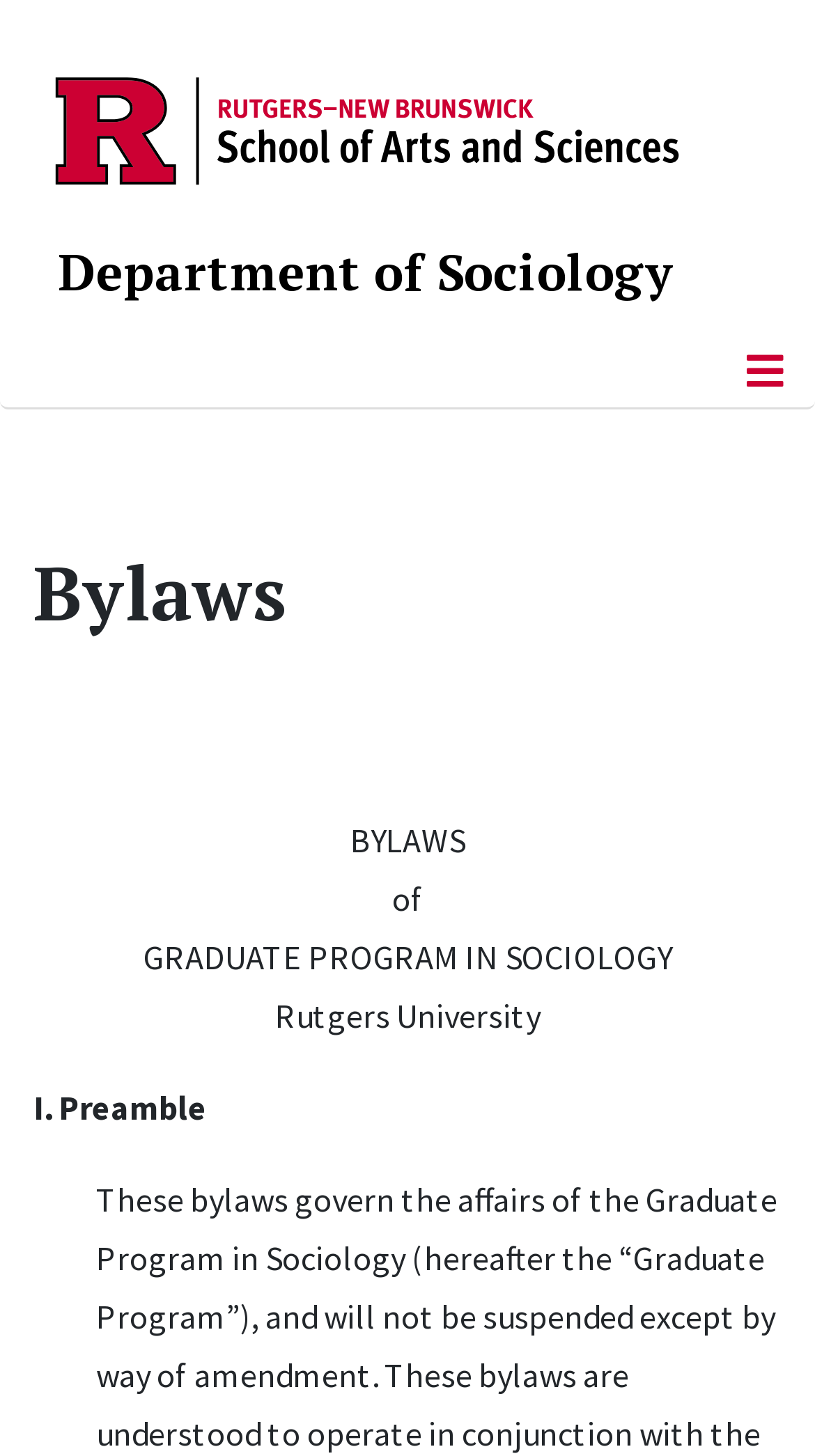Determine the bounding box for the described UI element: "News".

None